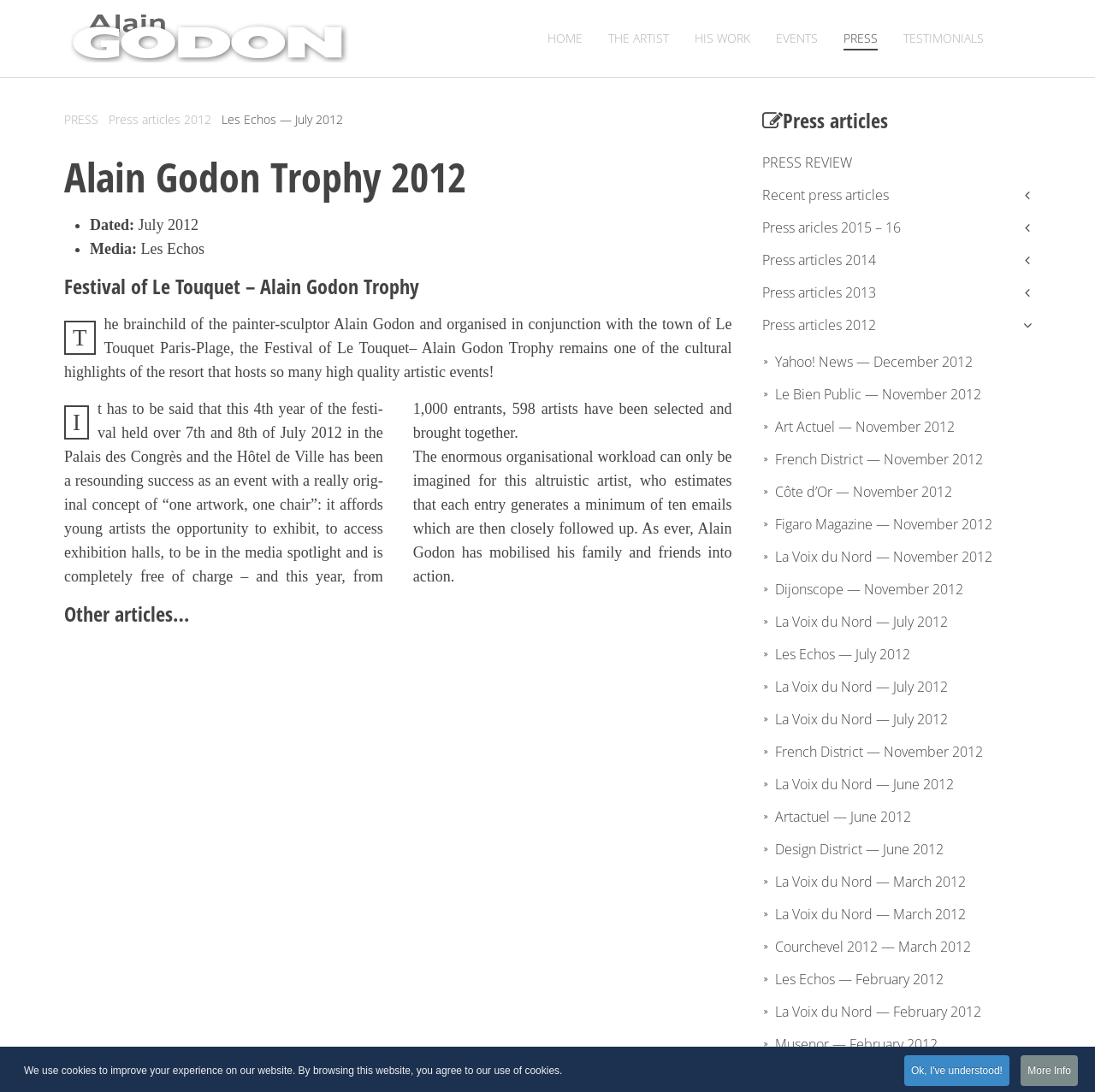What is the name of the media outlet that published the article?
Use the screenshot to answer the question with a single word or phrase.

Les Echos